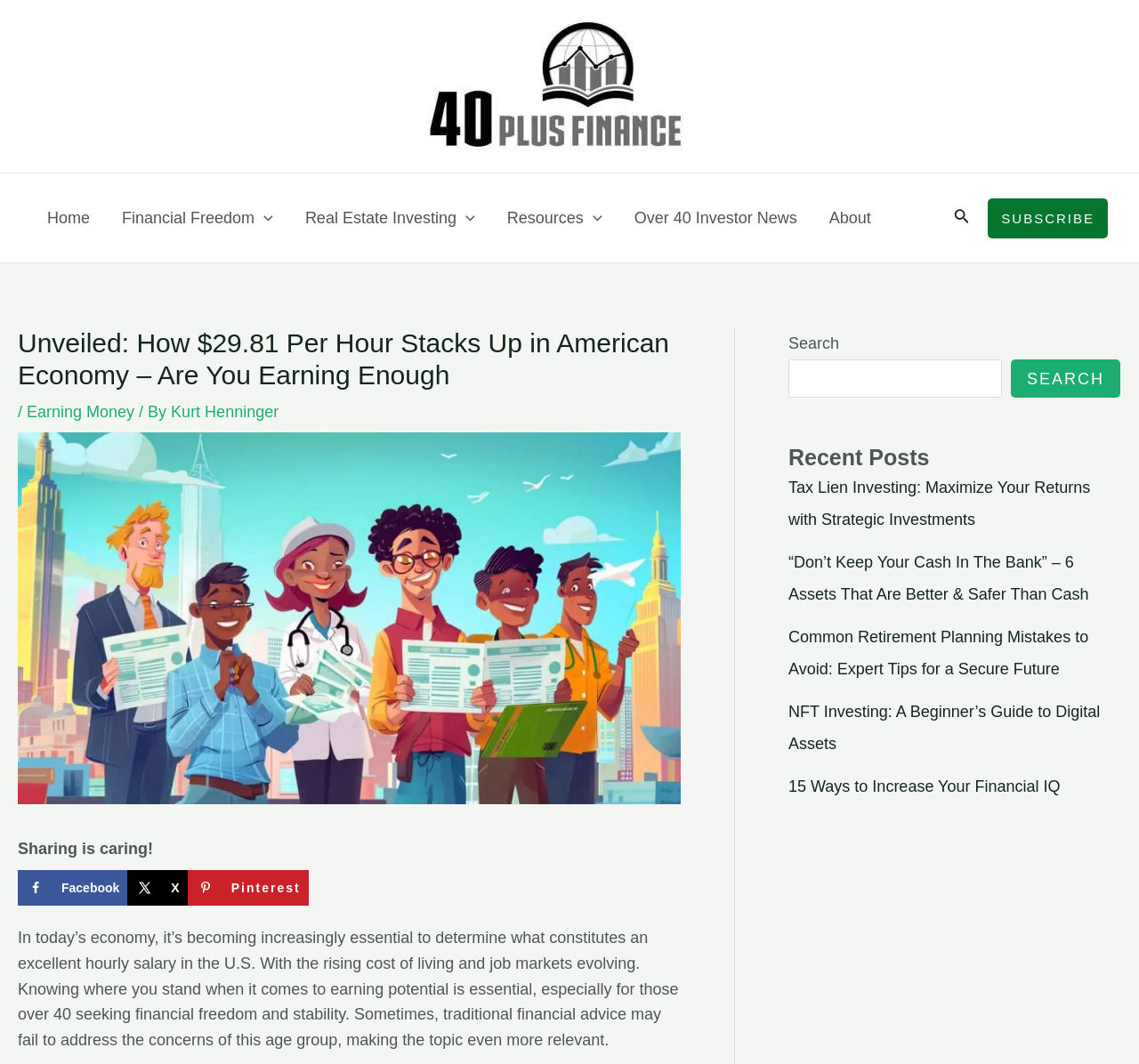Find the bounding box coordinates for the HTML element described in this sentence: "Earning Money". Provide the coordinates as four float numbers between 0 and 1, in the format [left, top, right, bottom].

[0.023, 0.379, 0.118, 0.395]